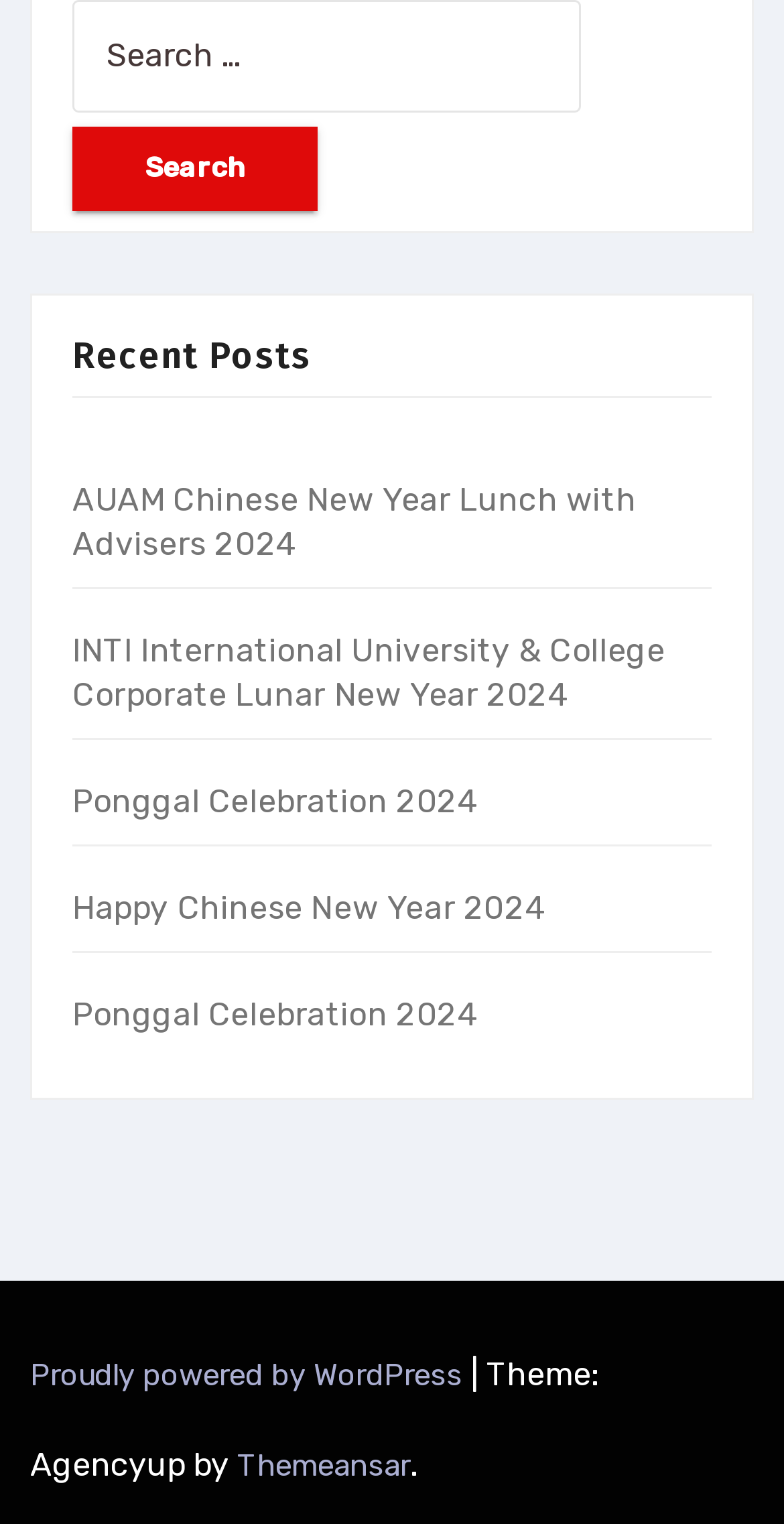Using a single word or phrase, answer the following question: 
How many elements are in the footer?

5